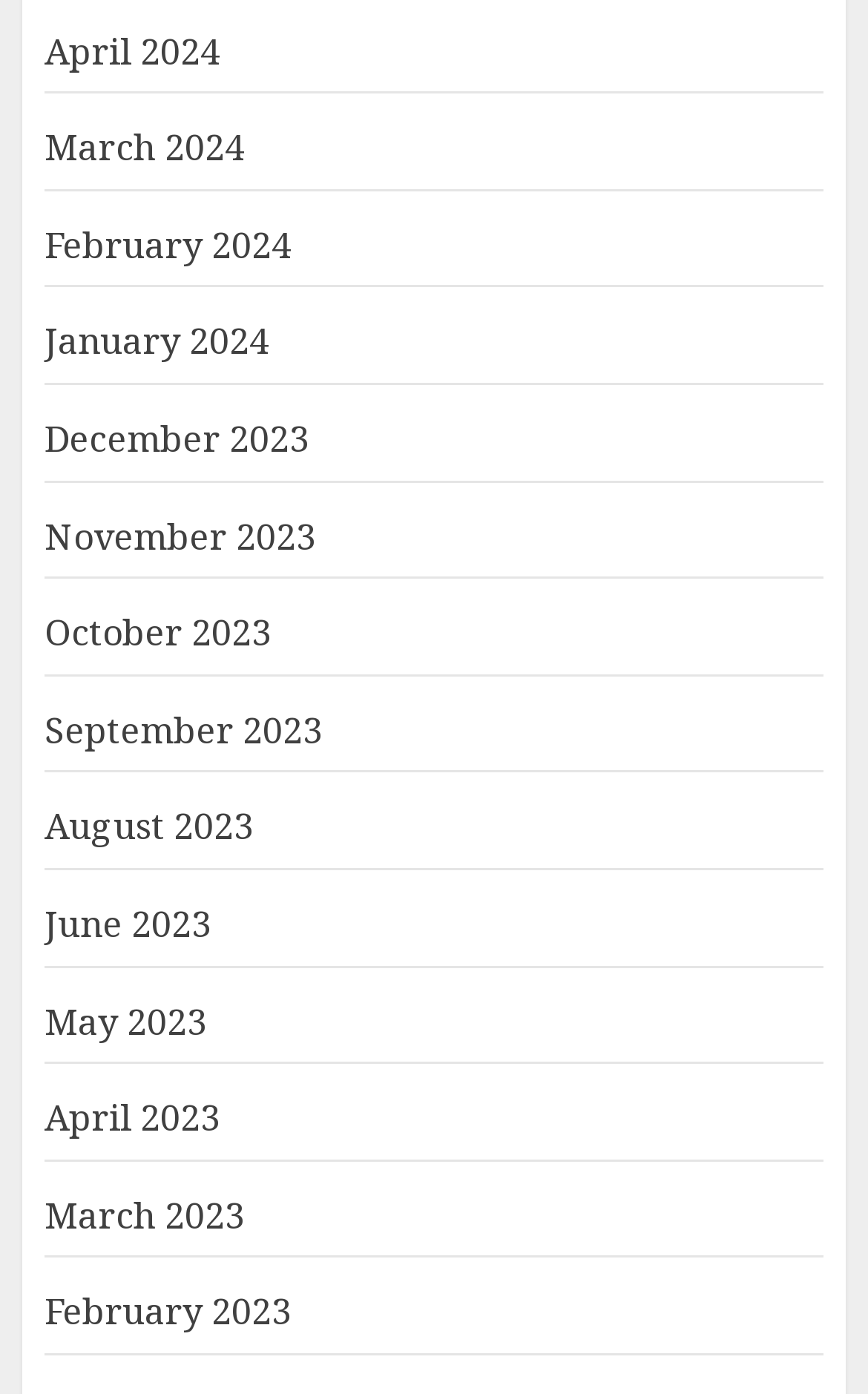Pinpoint the bounding box coordinates for the area that should be clicked to perform the following instruction: "View the SERVICES page".

None